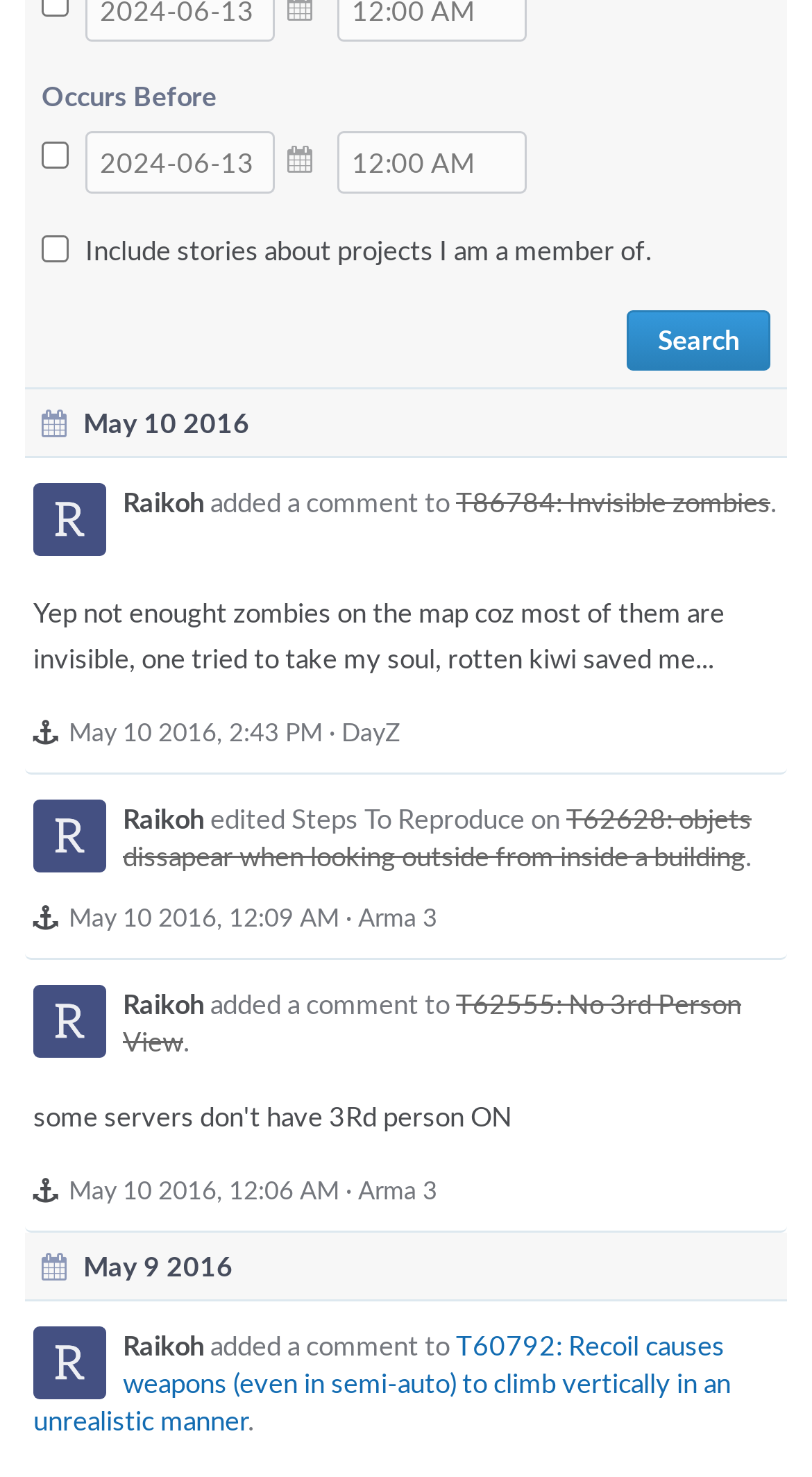Identify the bounding box of the UI element that matches this description: "name="viewerProjects[]" value="self"".

[0.051, 0.159, 0.085, 0.178]